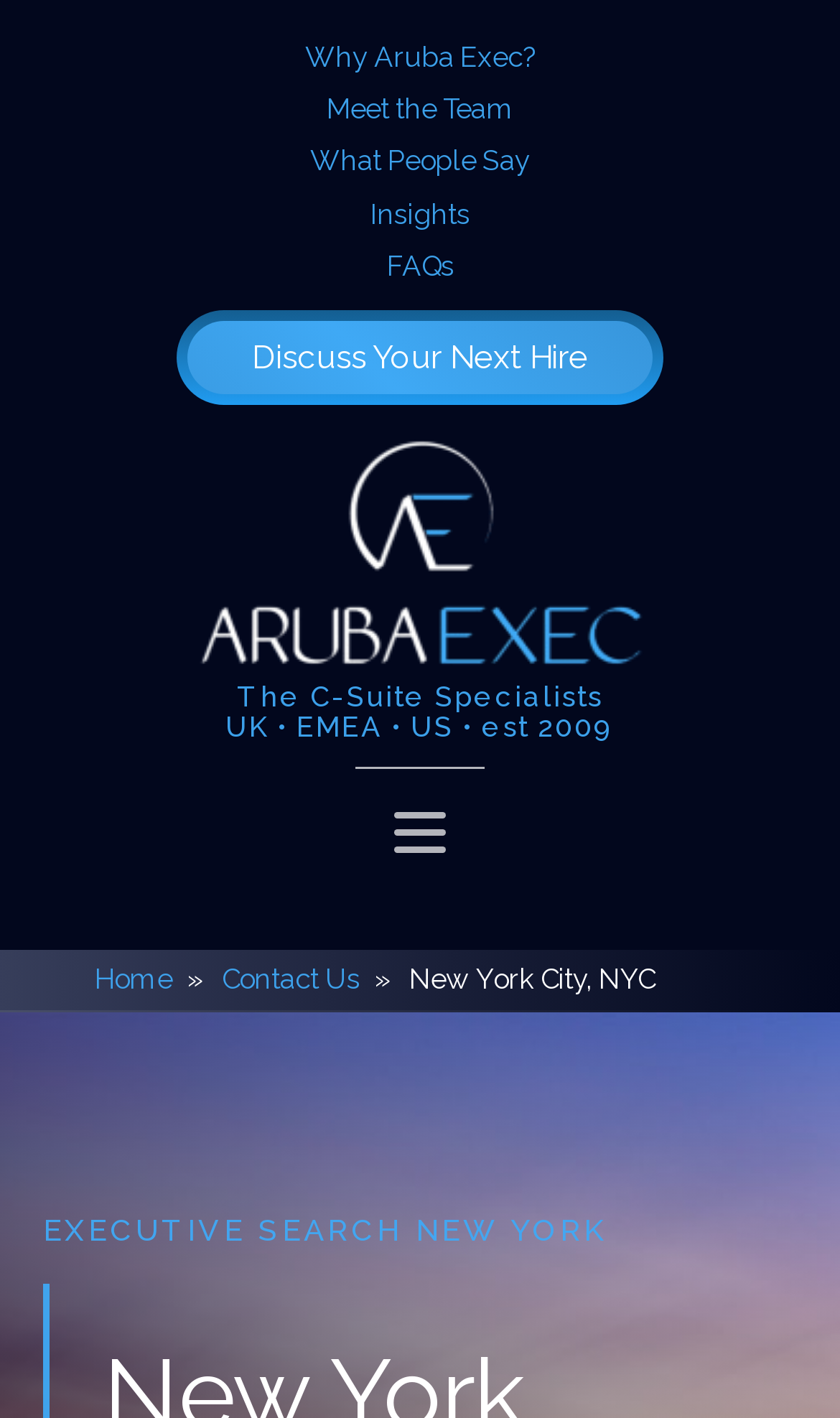Can you find the bounding box coordinates for the element to click on to achieve the instruction: "Explore 'Insights'"?

[0.415, 0.138, 0.585, 0.165]